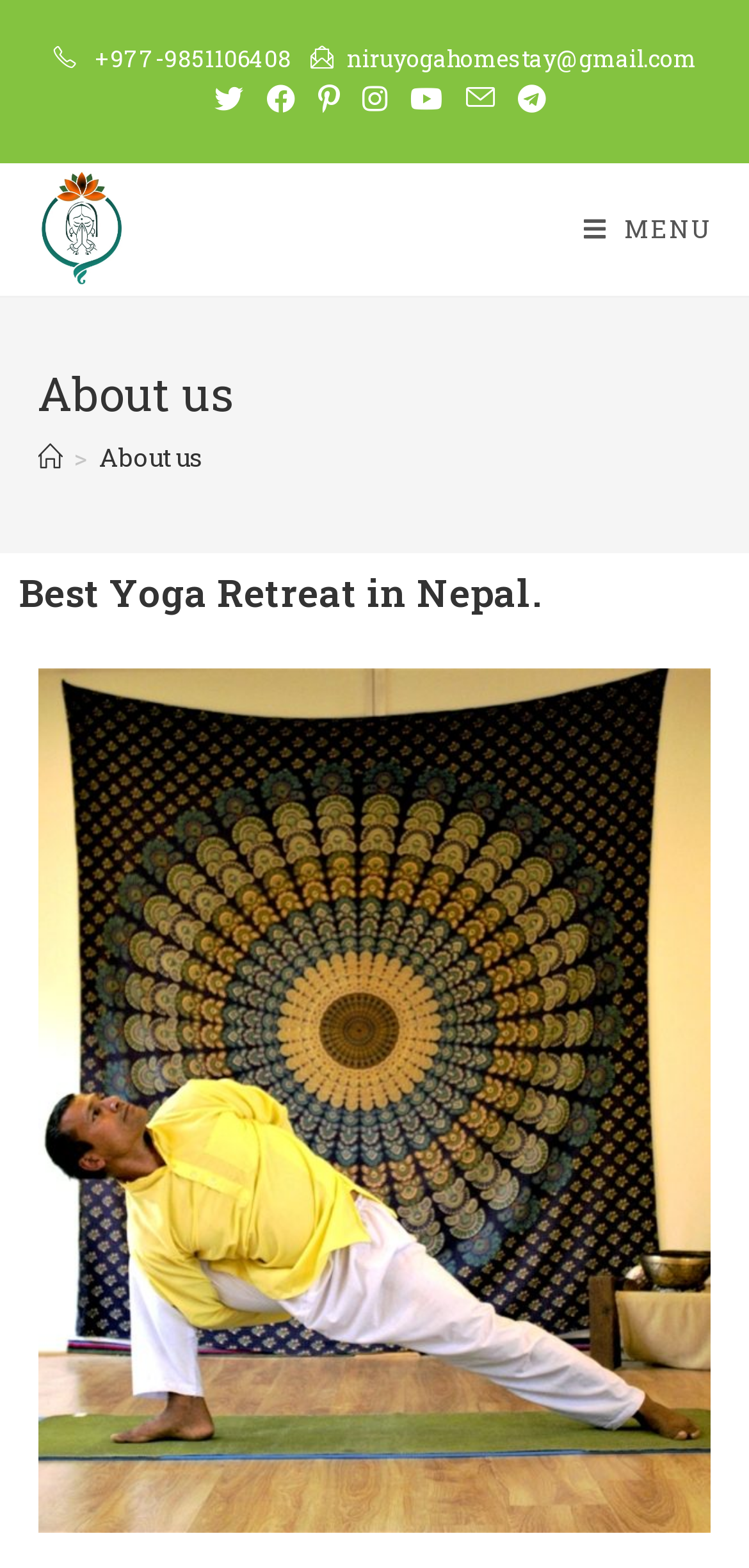Offer a meticulous description of the webpage's structure and content.

This webpage is about a yoga retreat in Nepal, with a focus on "Yoga for Everyone". At the top, there is a header section with contact information, including a phone number and email address. Below this, there is a row of social media links, including Facebook, Instagram, and YouTube, among others.

To the left of the social media links, there is a table with a link to the main page, "YOGA CLASSES, MEDITATION & PEACE YOGA STUDIOS NEAR KATHMANDU & BREATHE YOGA HIKING IN NEPAL", accompanied by an image. On the right side, there is a mobile menu link.

Below the header section, there is a main content area with a heading that reads "About us". This is followed by a breadcrumbs navigation section, which shows the current page's location in the website's hierarchy. The breadcrumbs include links to the home page and the current "About us" page.

The main content area continues with a heading that reads "Best Yoga Retreat in Nepal." Below this, there is a large image that takes up most of the page, depicting a yogi, Rajan Bastola, at Niru Yoga Homestay with a retreat center.